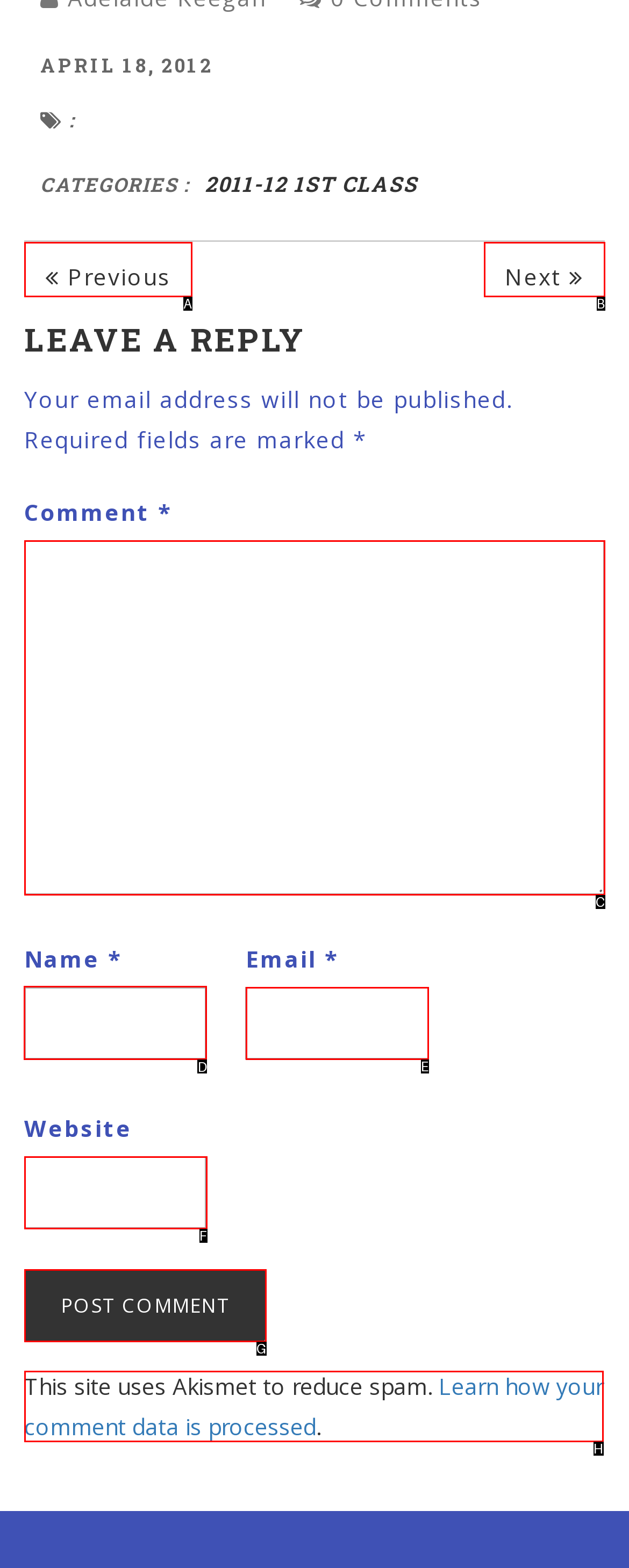For the task: Enter your name, tell me the letter of the option you should click. Answer with the letter alone.

D